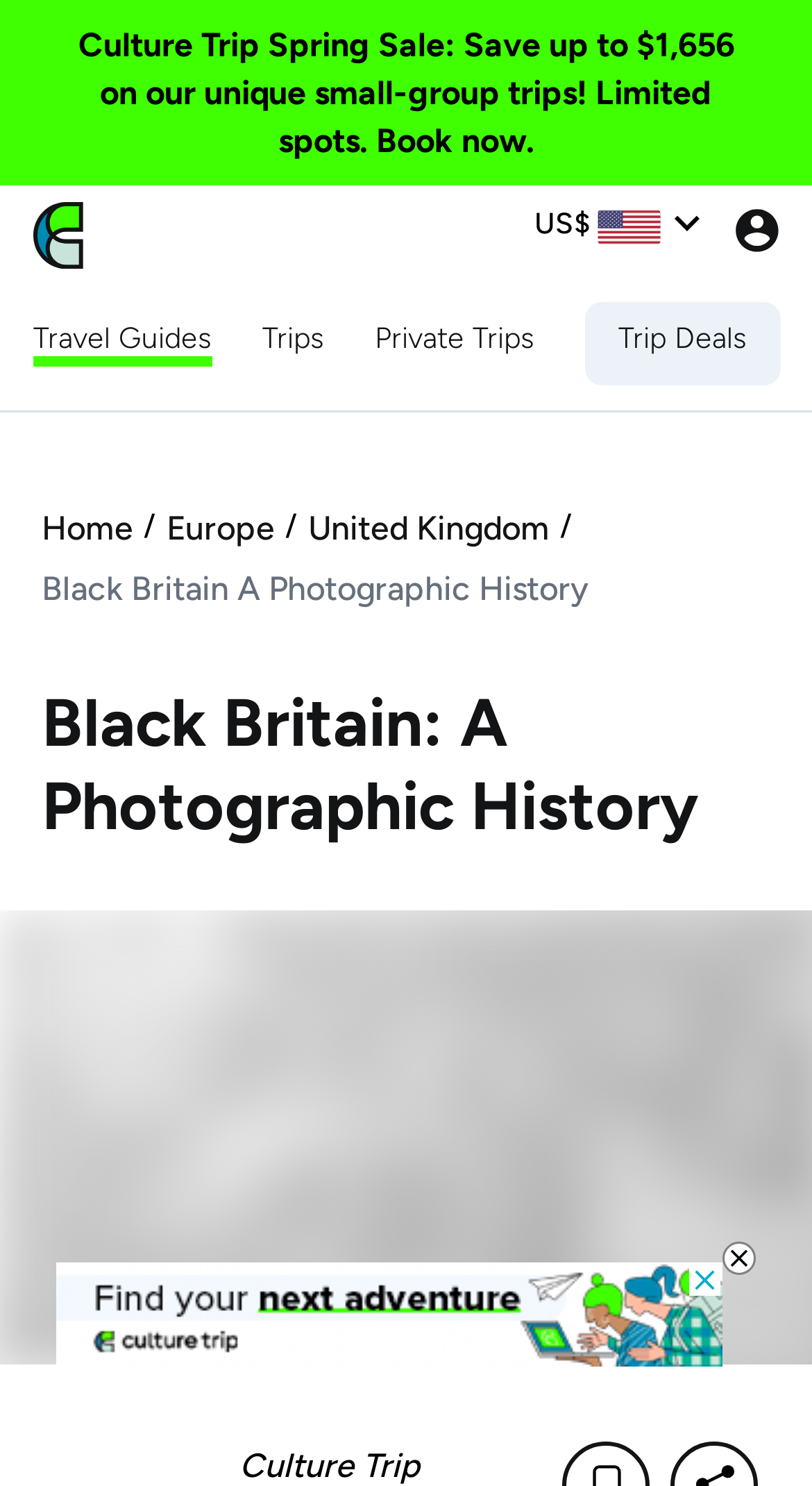Please identify the bounding box coordinates of the element I should click to complete this instruction: 'Click the Culture Trip logo'. The coordinates should be given as four float numbers between 0 and 1, like this: [left, top, right, bottom].

[0.041, 0.143, 0.103, 0.17]